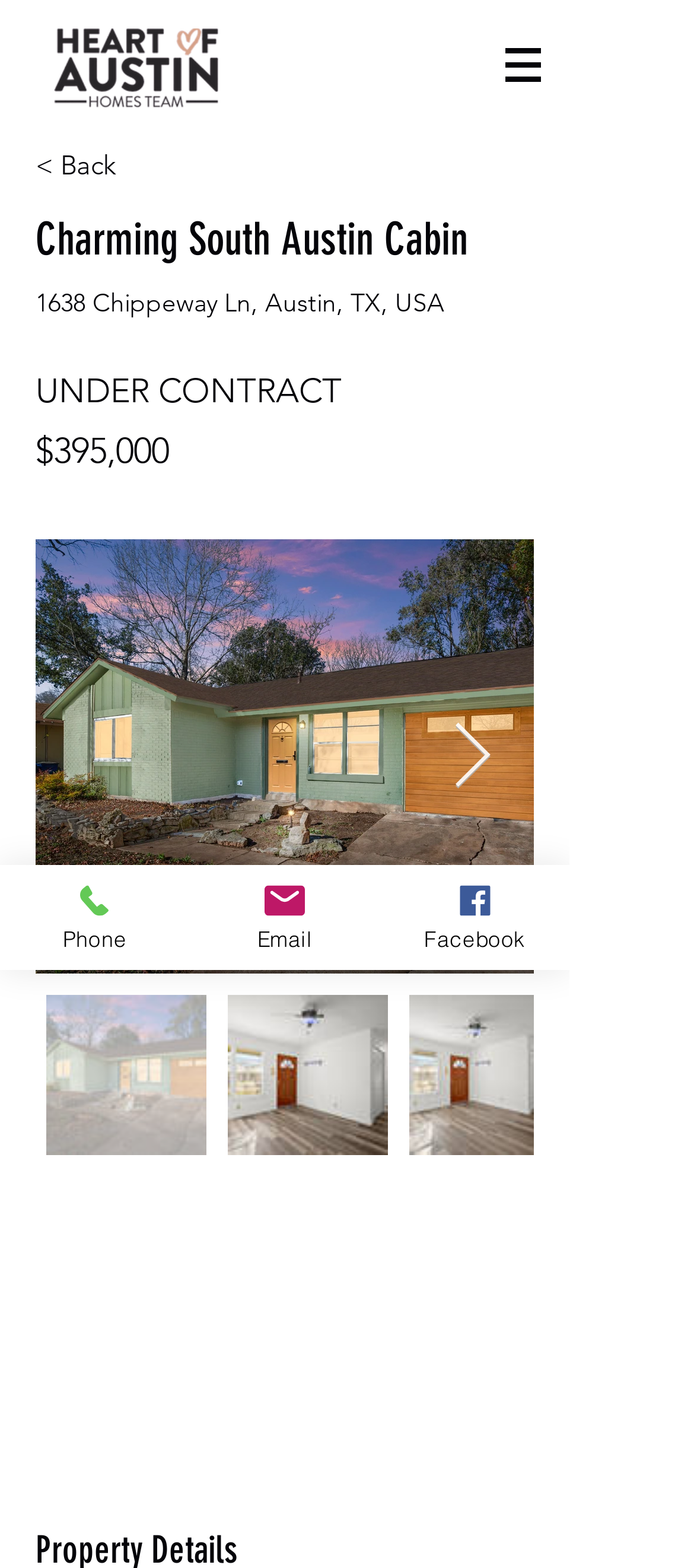Provide a one-word or brief phrase answer to the question:
What is the price of the cabin?

$395,000